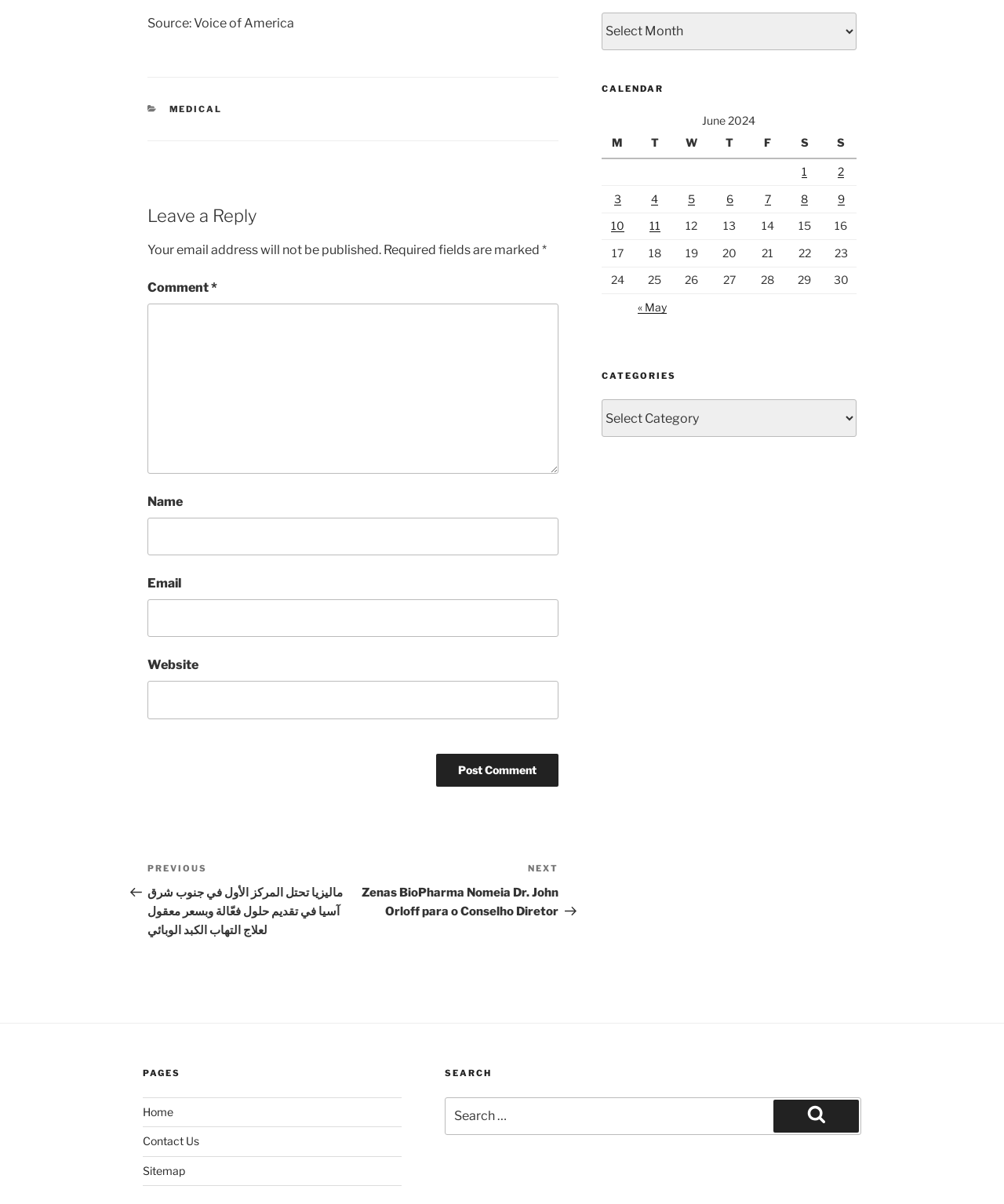What is the source of the content?
Answer briefly with a single word or phrase based on the image.

Voice of America